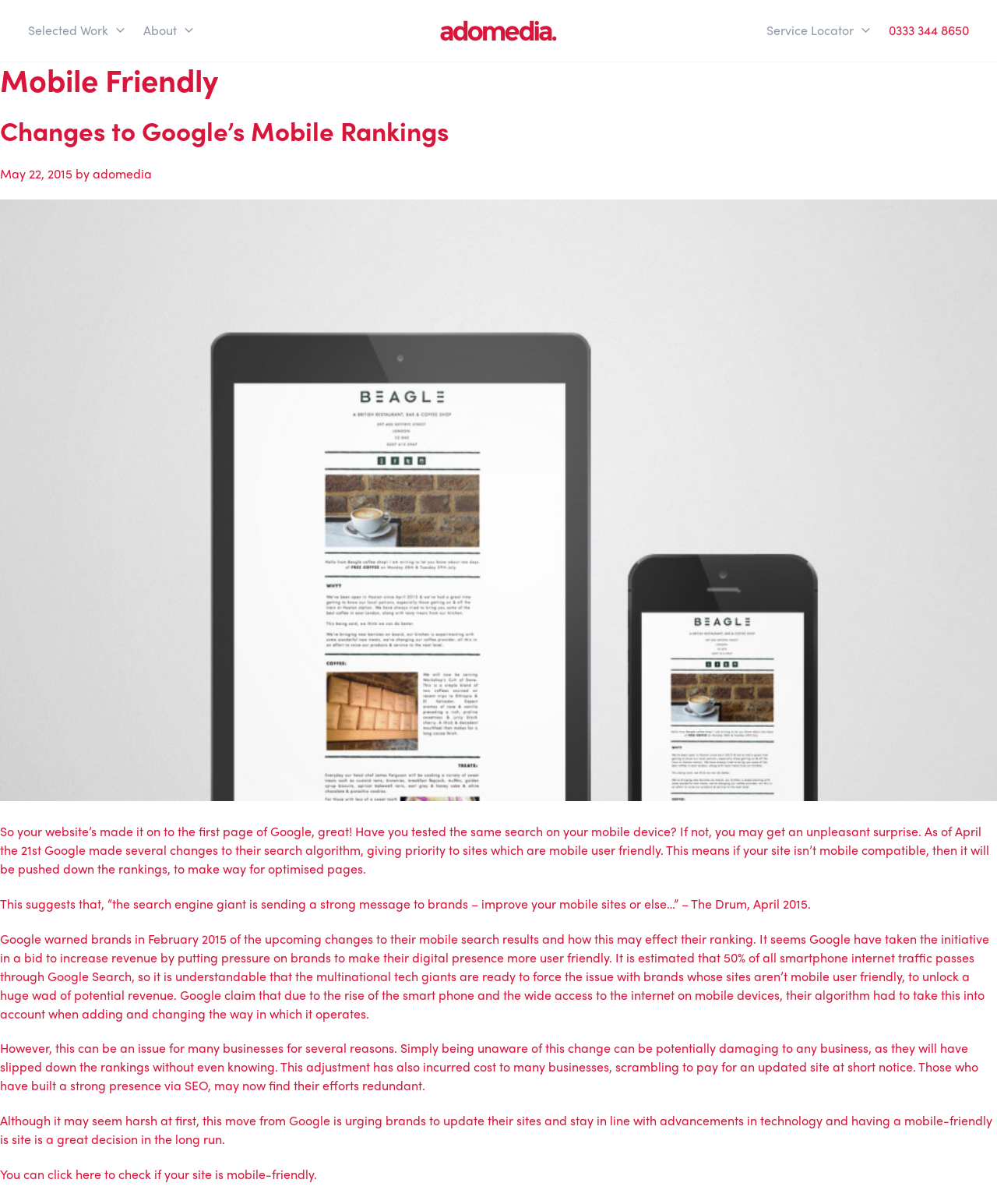Provide a one-word or one-phrase answer to the question:
What is the text of the first link on the webpage?

Changes to Google’s Mobile Rankings